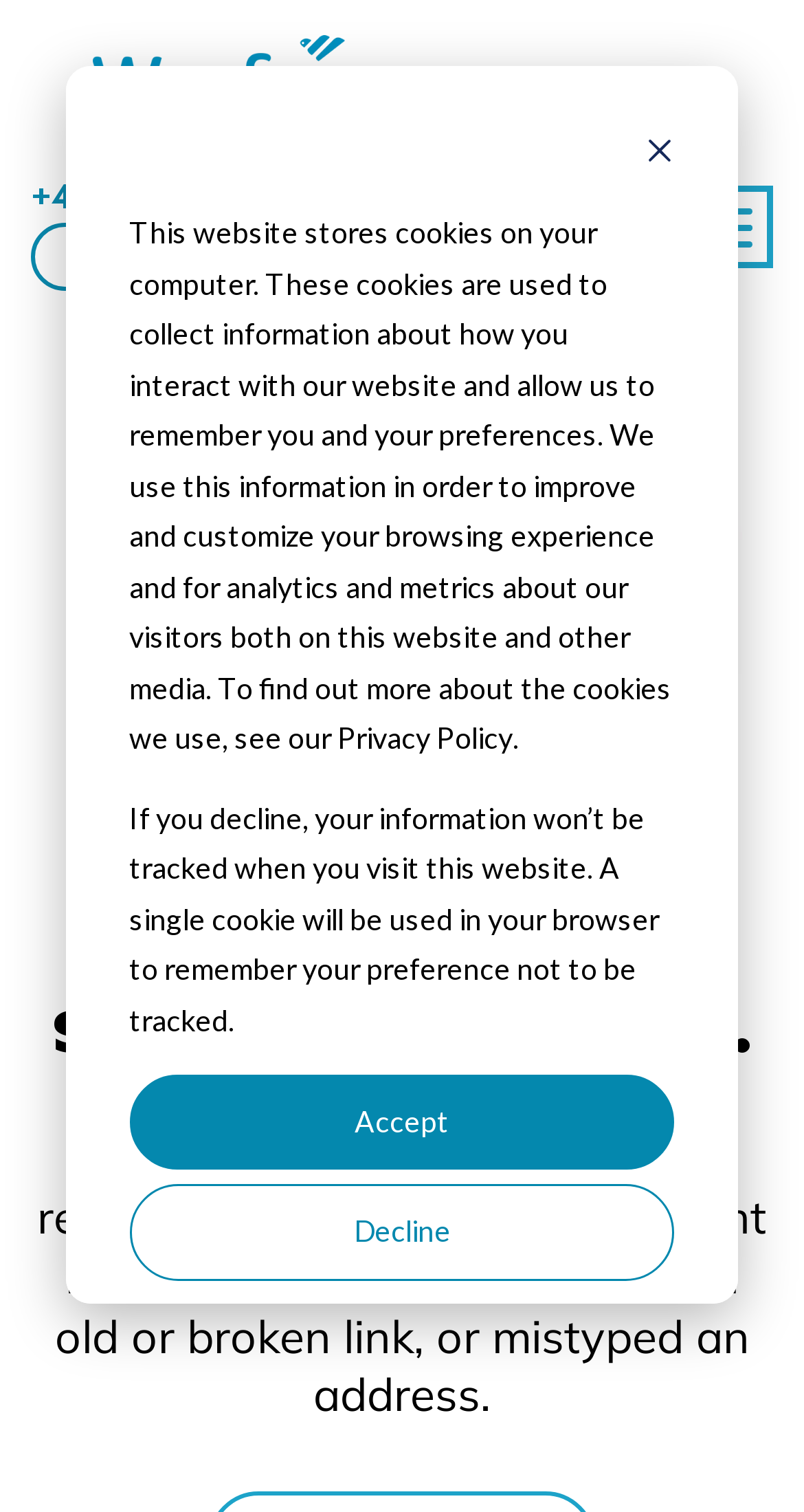Please determine the bounding box coordinates of the element to click on in order to accomplish the following task: "Select the en flag". Ensure the coordinates are four float numbers ranging from 0 to 1, i.e., [left, top, right, bottom].

[0.438, 0.13, 0.503, 0.168]